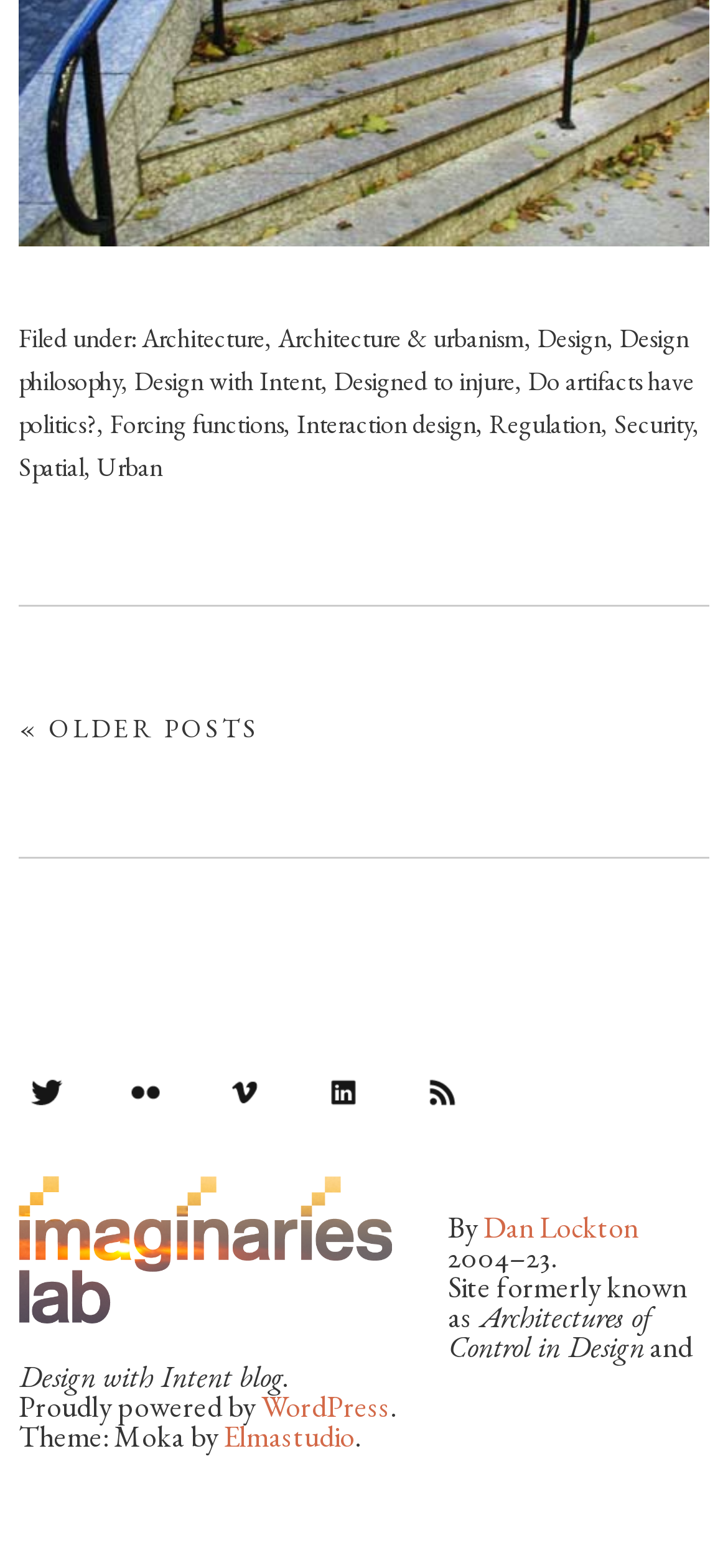Using the provided element description: "Do artifacts have politics?", determine the bounding box coordinates of the corresponding UI element in the screenshot.

[0.026, 0.237, 0.954, 0.281]